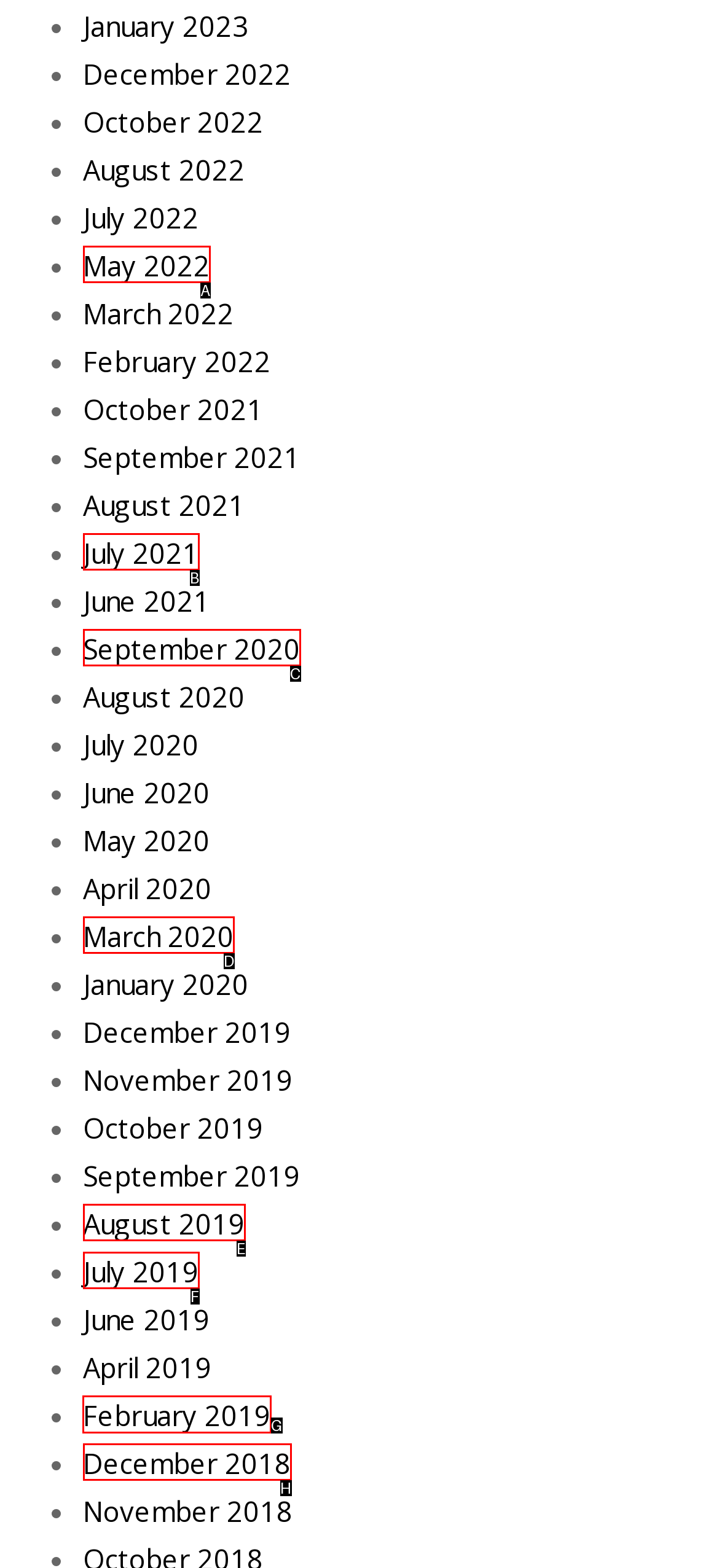Determine which element should be clicked for this task: View February 2019
Answer with the letter of the selected option.

G